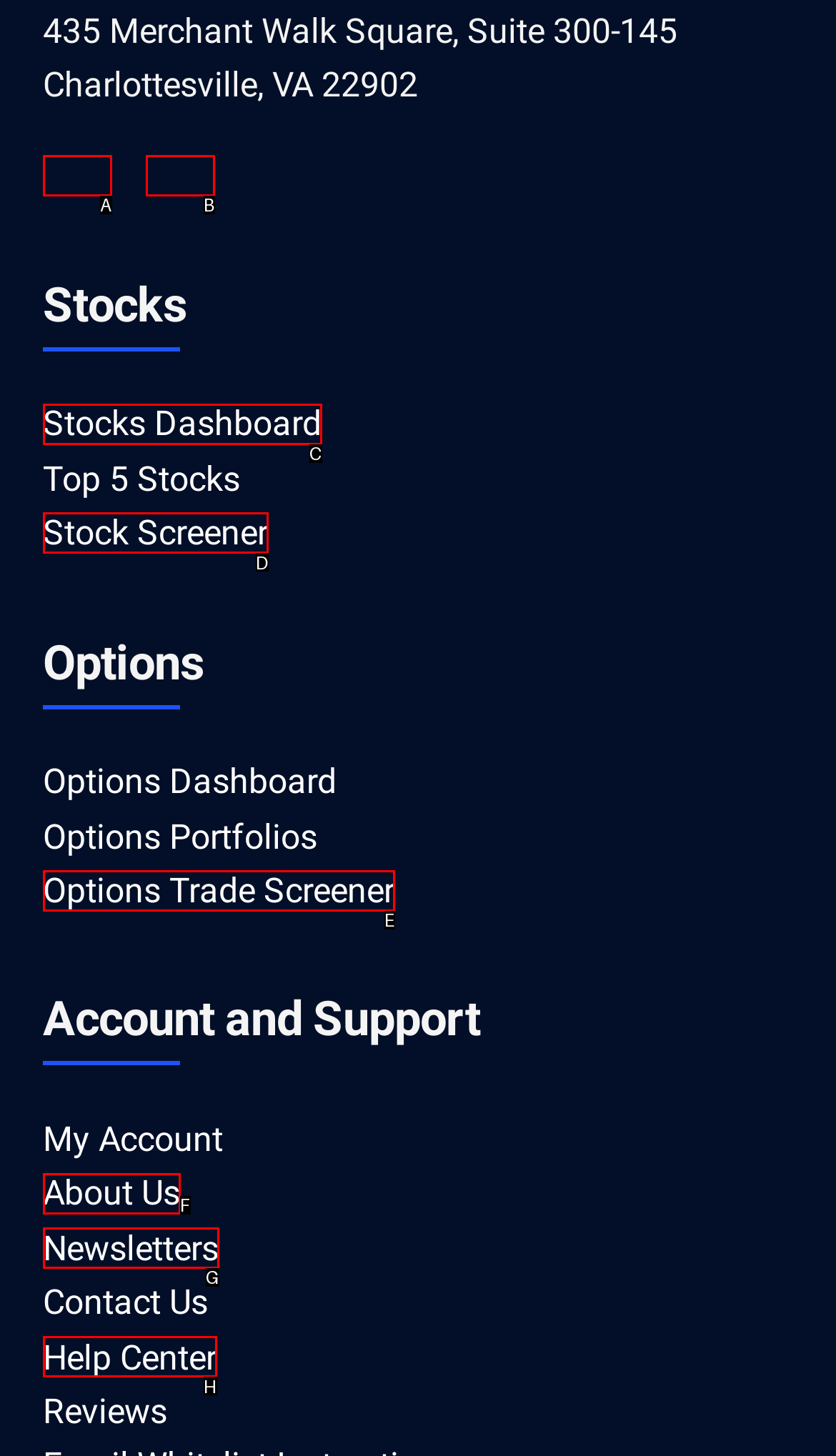Select the appropriate option that fits: Stock Screener
Reply with the letter of the correct choice.

D